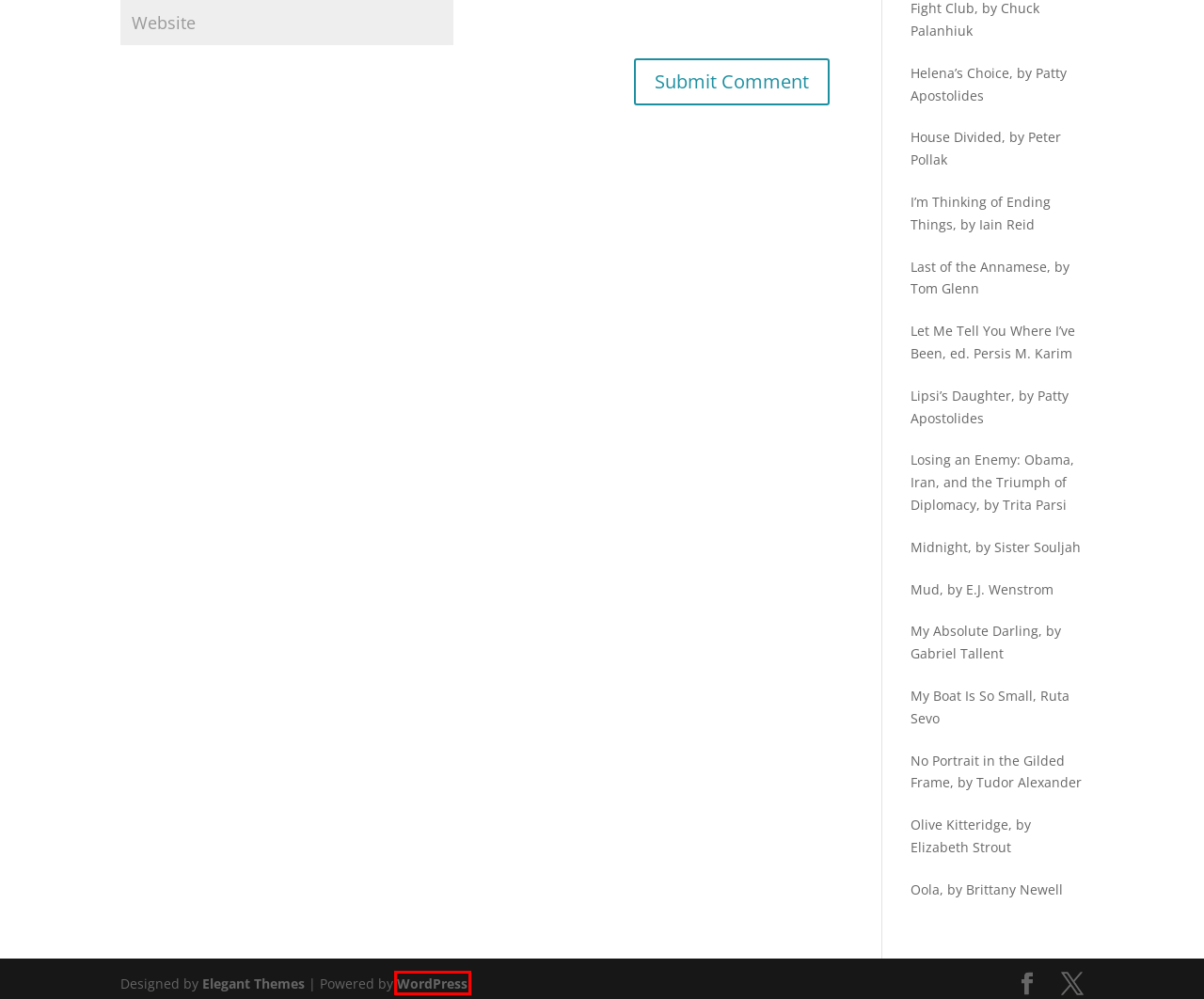You have a screenshot of a webpage with a red rectangle bounding box around a UI element. Choose the best description that matches the new page after clicking the element within the bounding box. The candidate descriptions are:
A. Mud, by E.J. Wenstrom | Real Nice Books
B. Helena’s Choice, by Patty Apostolides | Real Nice Books
C. I’m Thinking of Ending Things, by Iain Reid | Real Nice Books
D. Lipsi’s Daughter, by Patty Apostolides | Real Nice Books
E. Let Me Tell You Where I’ve Been, ed. Persis M. Karim | Real Nice Books
F. My Absolute Darling, by Gabriel Tallent | Real Nice Books
G. No Portrait in the Gilded Frame, by Tudor Alexander | Real Nice Books
H. Blog Tool, Publishing Platform, and CMS – WordPress.org

H